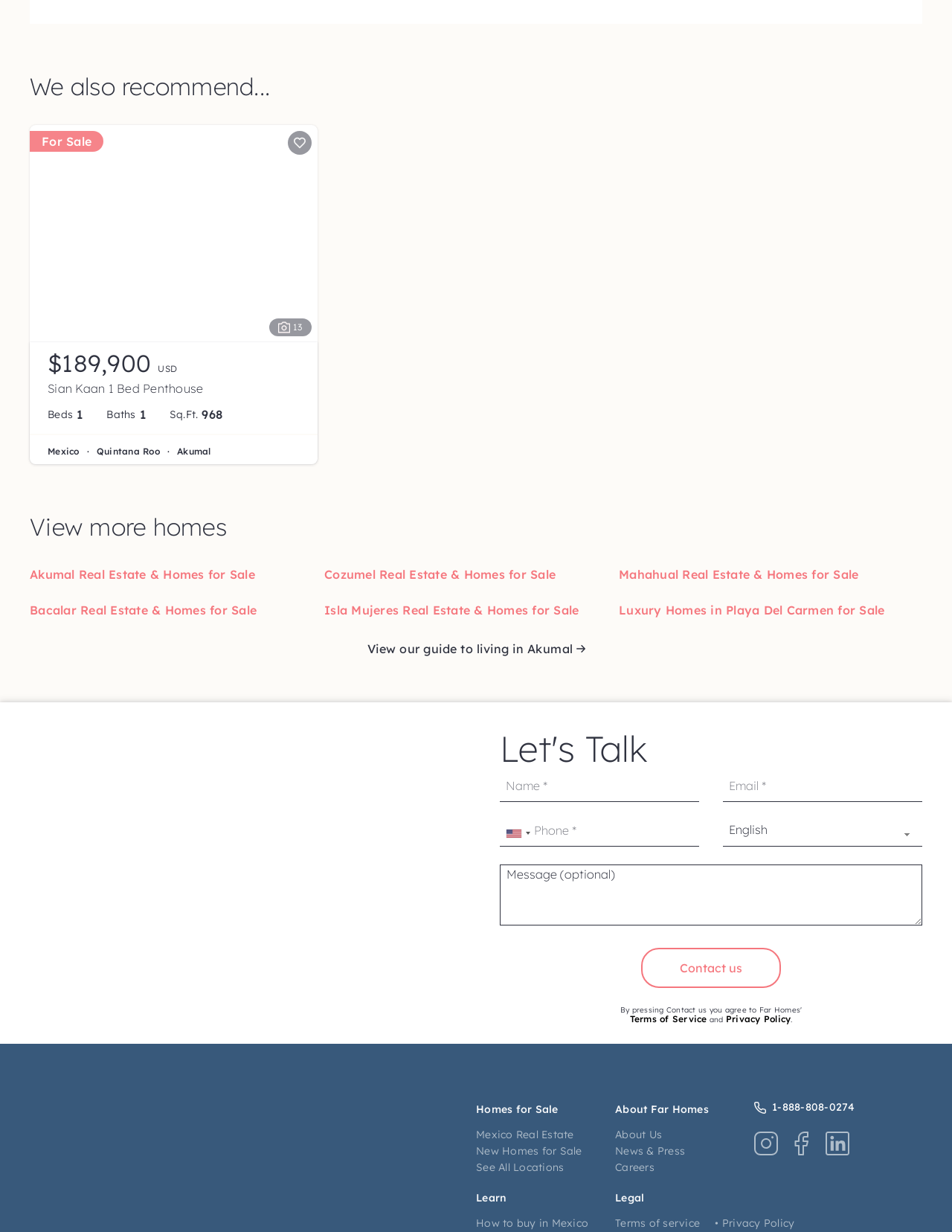Determine the bounding box coordinates of the UI element described by: "New Homes for Sale".

[0.5, 0.93, 0.611, 0.938]